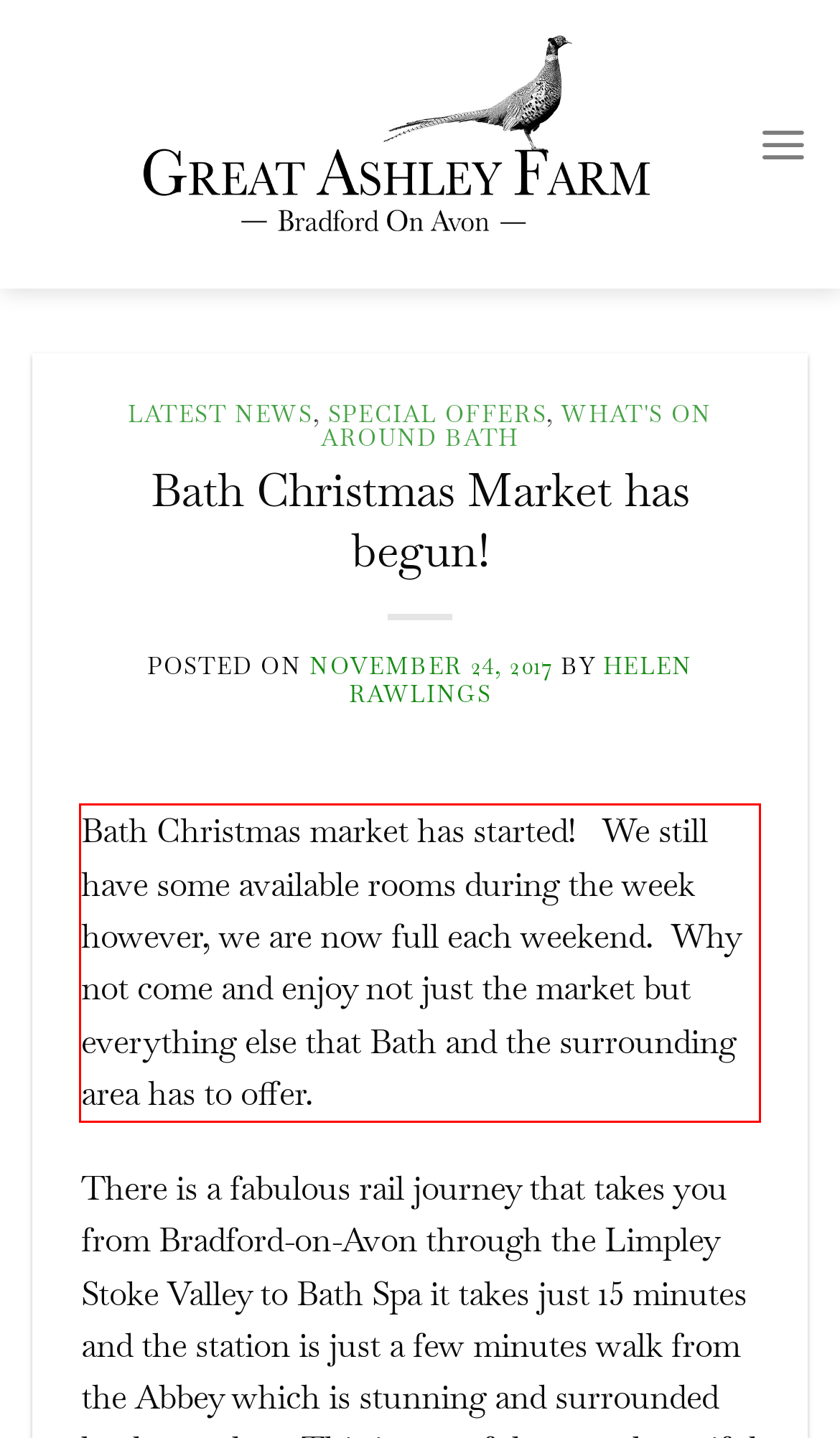Given a screenshot of a webpage, identify the red bounding box and perform OCR to recognize the text within that box.

Bath Christmas market has started! We still have some available rooms during the week however, we are now full each weekend. Why not come and enjoy not just the market but everything else that Bath and the surrounding area has to offer.